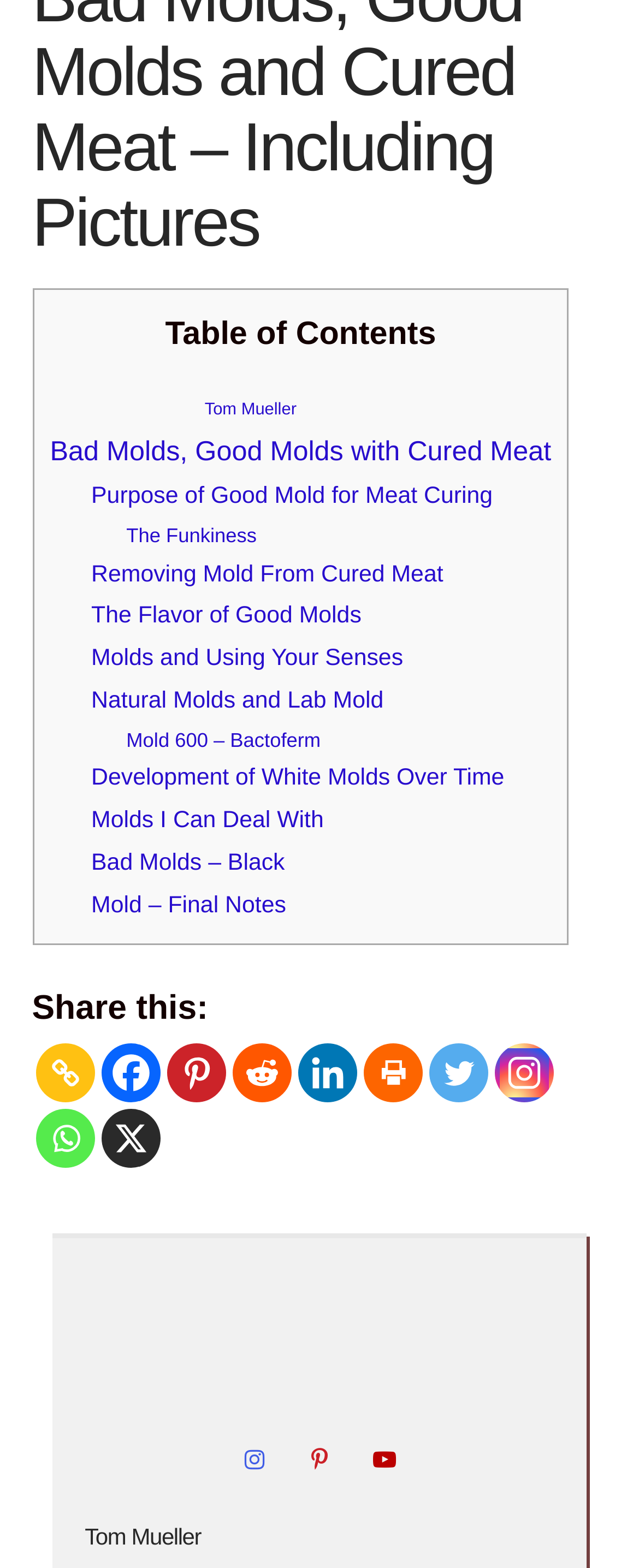Look at the image and give a detailed response to the following question: How many social media platforms are listed for sharing?

The answer can be found by counting the number of link elements with text such as 'Facebook', 'Pinterest', 'Reddit', and so on. There are 9 such elements, indicating that 9 social media platforms are listed for sharing.